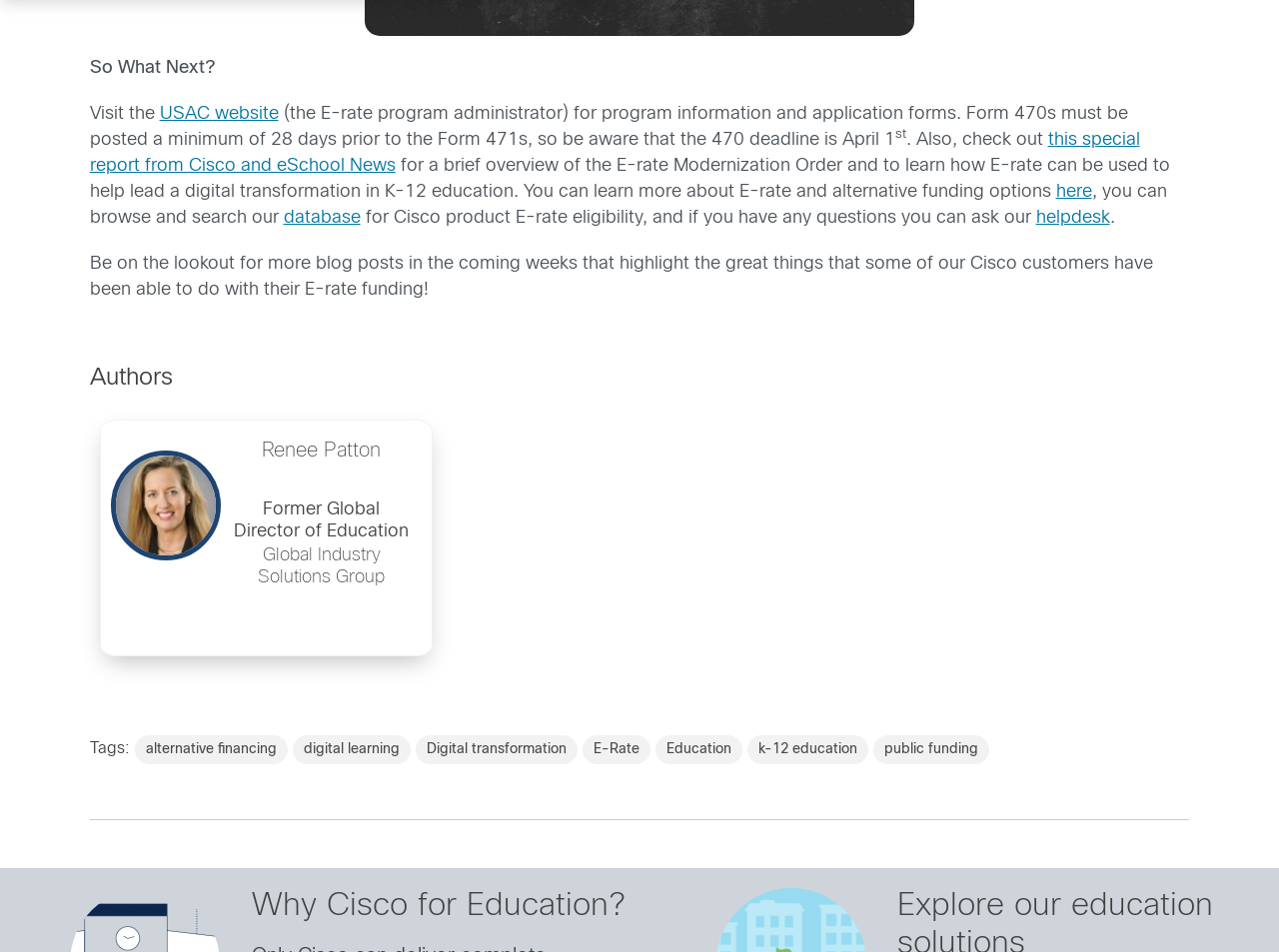Please identify the bounding box coordinates of the region to click in order to complete the task: "Learn more about E-rate and alternative funding options". The coordinates must be four float numbers between 0 and 1, specified as [left, top, right, bottom].

[0.825, 0.193, 0.854, 0.211]